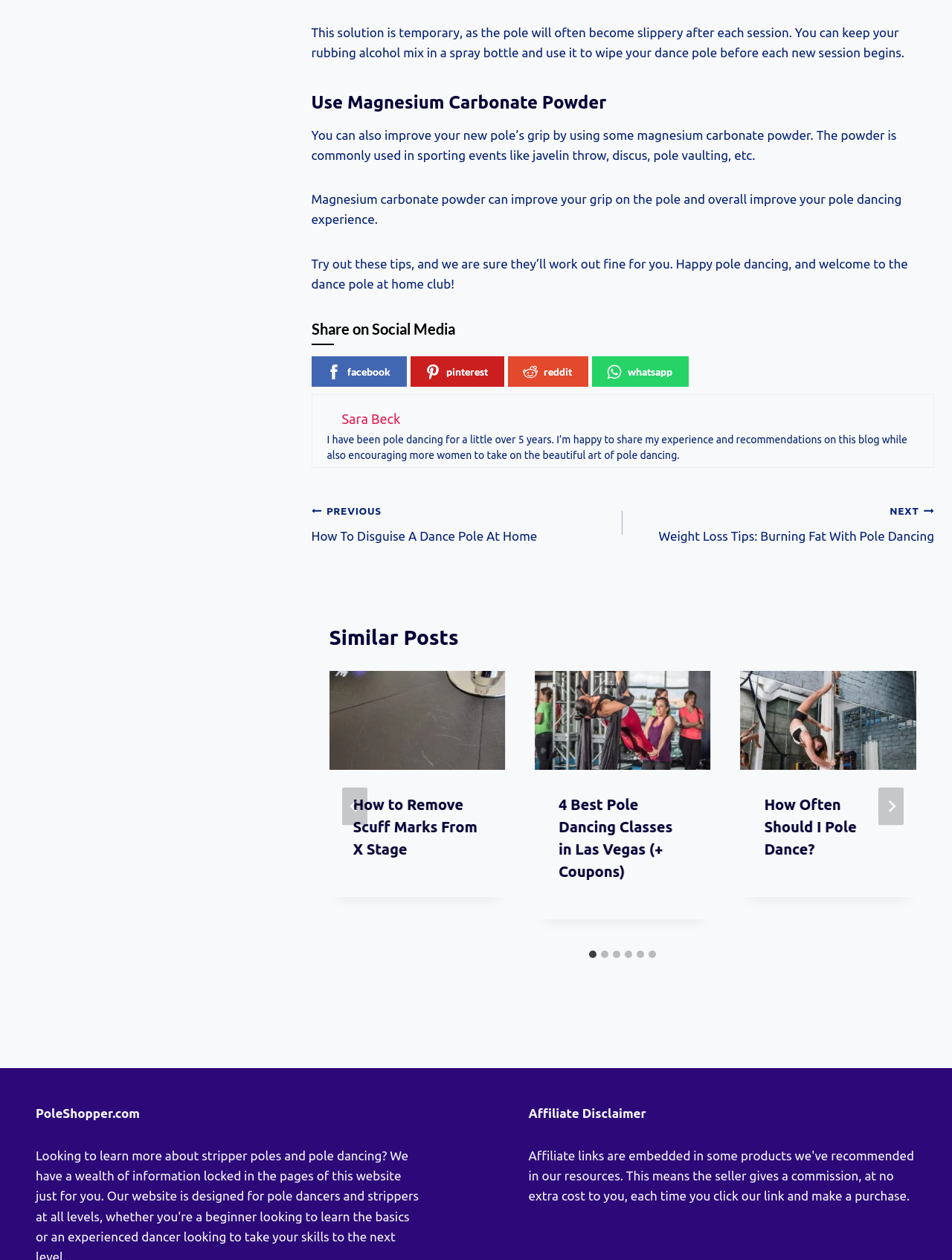Please determine the bounding box coordinates for the UI element described here. Use the format (top-left x, top-left y, bottom-right x, bottom-right y) with values bounded between 0 and 1: Sara Beck

[0.359, 0.326, 0.421, 0.338]